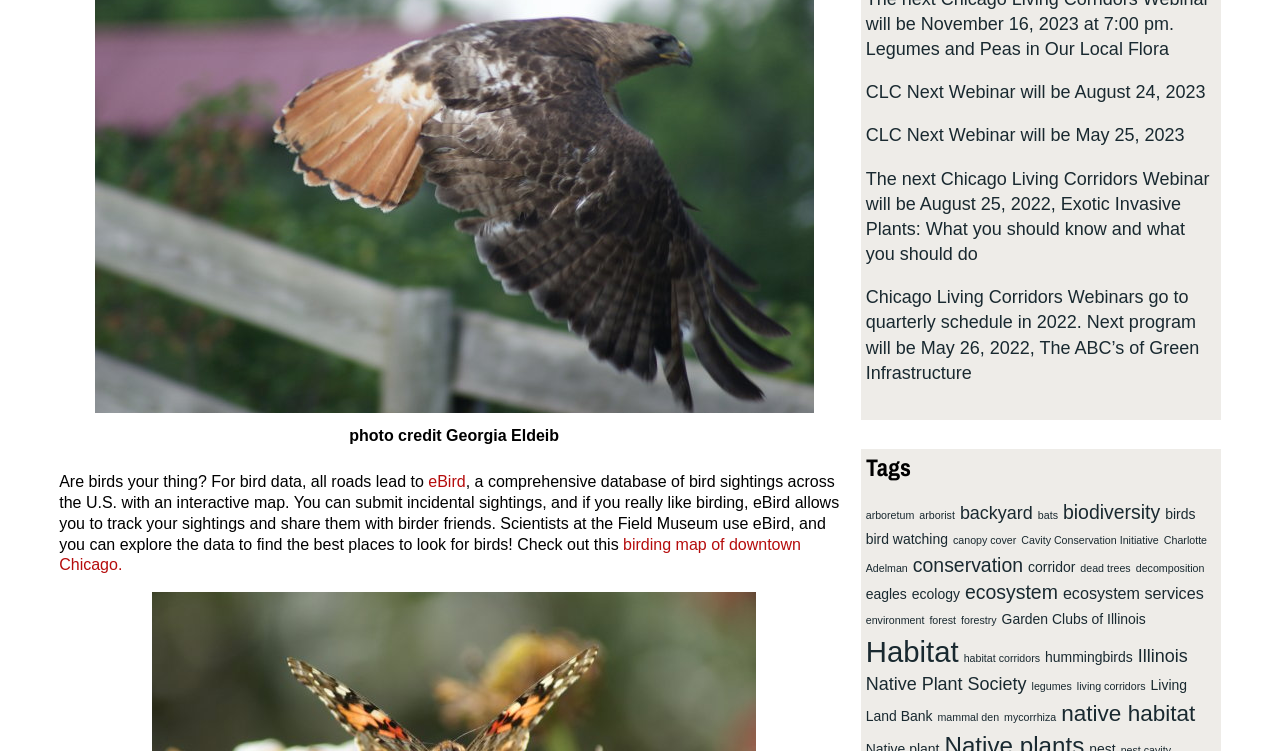Based on the element description < Back, identify the bounding box coordinates for the UI element. The coordinates should be in the format (top-left x, top-left y, bottom-right x, bottom-right y) and within the 0 to 1 range.

None